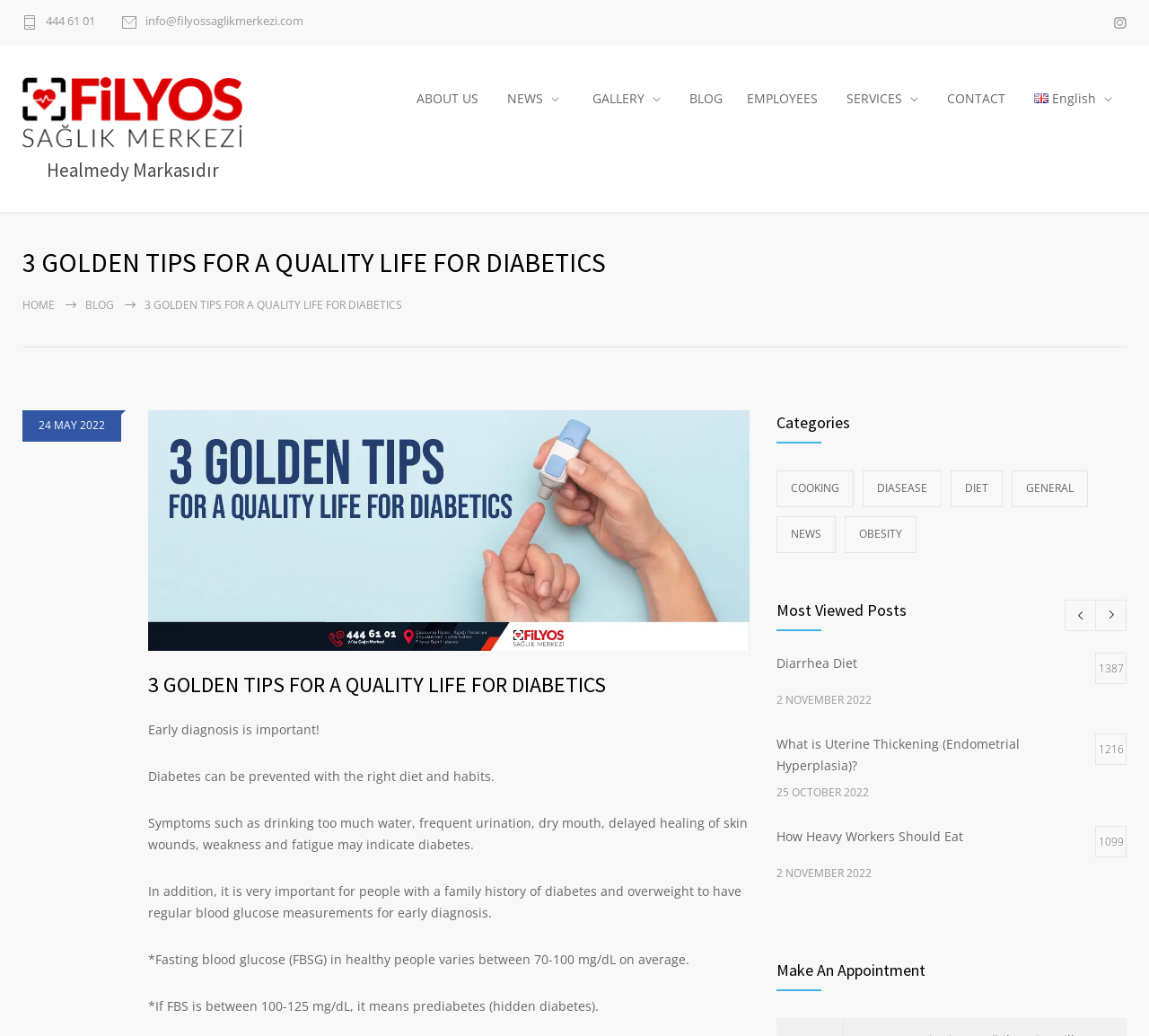Based on the element description, predict the bounding box coordinates (top-left x, top-left y, bottom-right x, bottom-right y) for the UI element in the screenshot: Cooking

[0.676, 0.454, 0.743, 0.489]